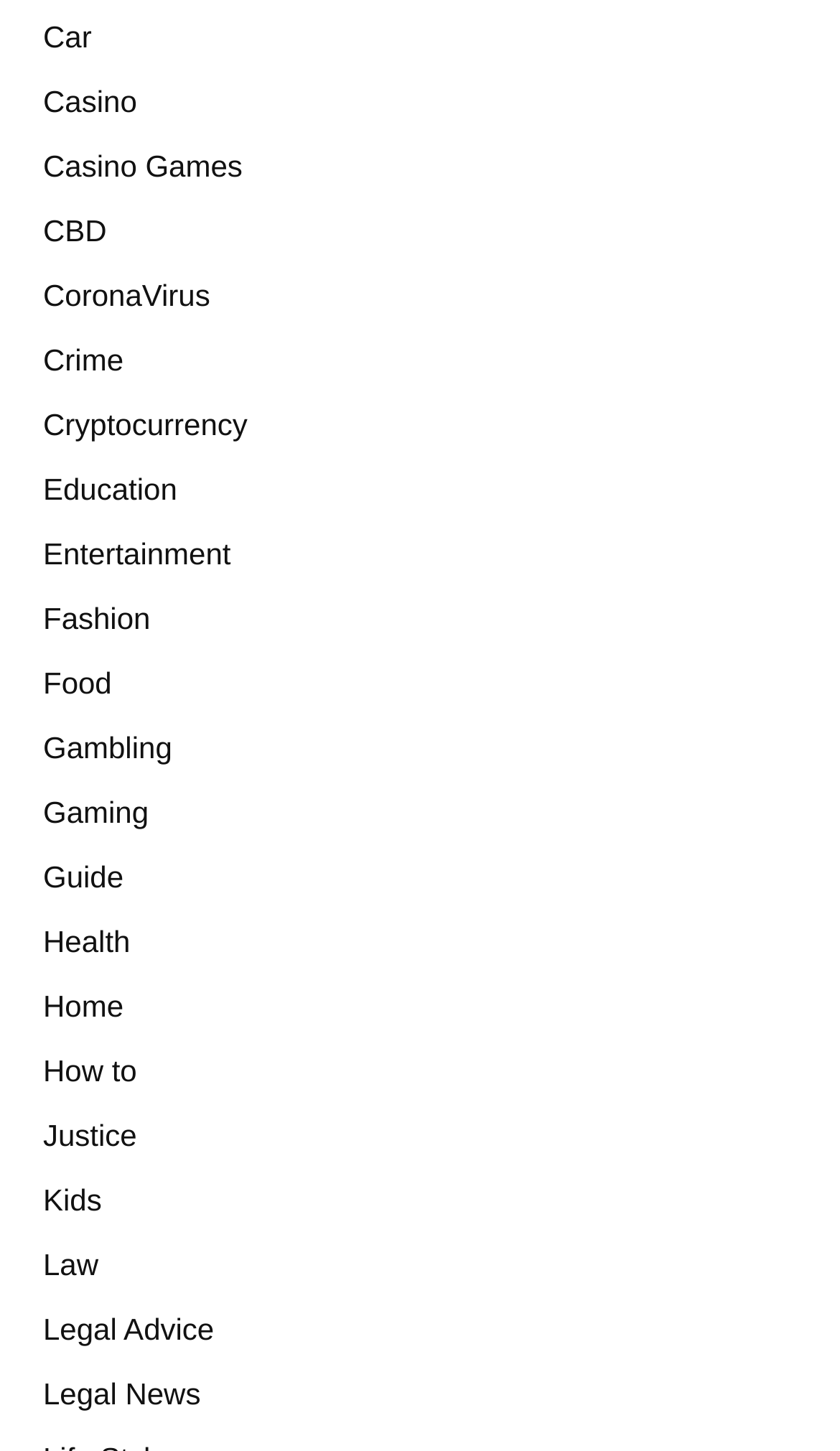Please specify the bounding box coordinates of the area that should be clicked to accomplish the following instruction: "access July 2018". The coordinates should consist of four float numbers between 0 and 1, i.e., [left, top, right, bottom].

None